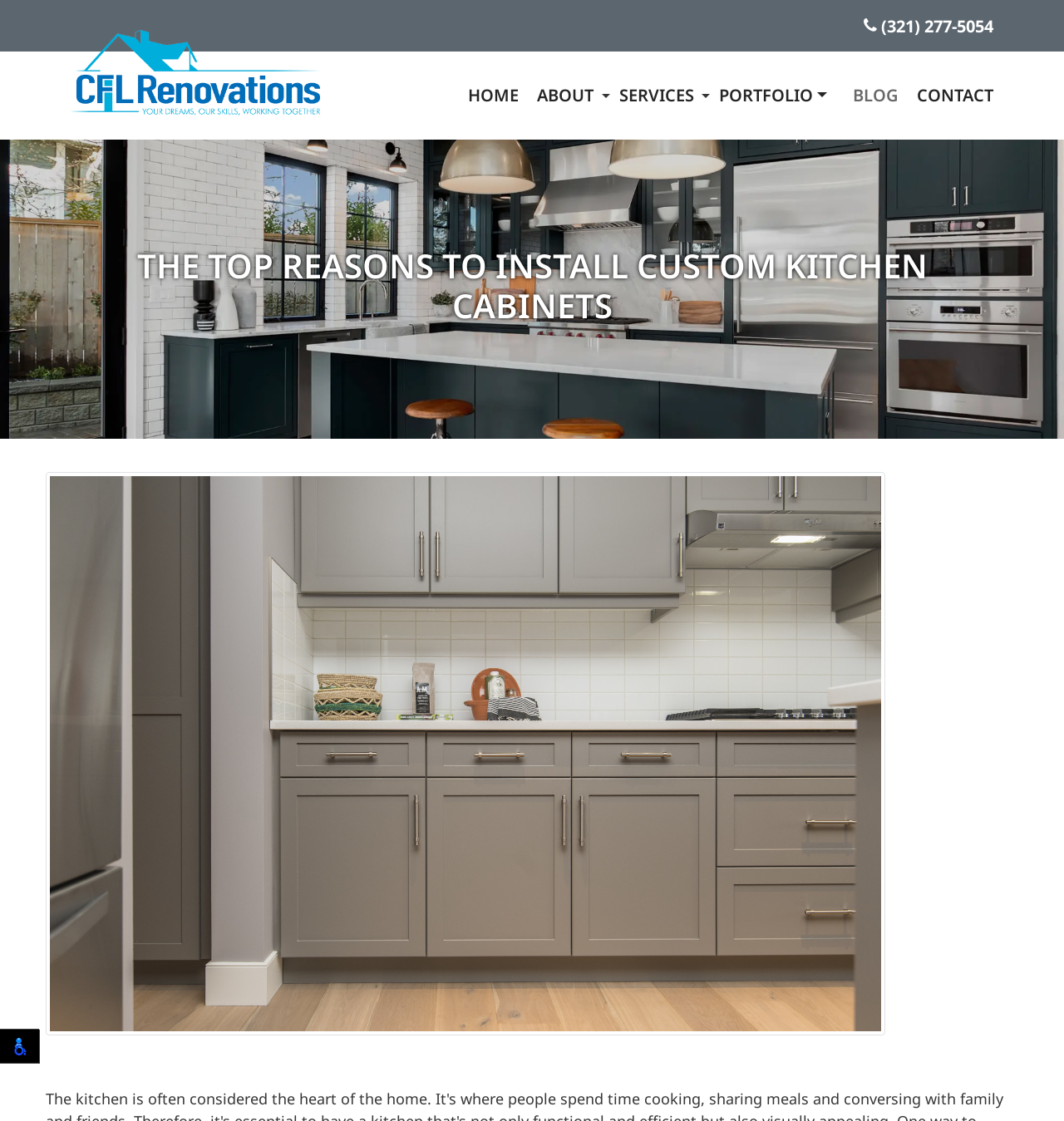Identify the bounding box coordinates of the region that needs to be clicked to carry out this instruction: "go to HOME page". Provide these coordinates as four float numbers ranging from 0 to 1, i.e., [left, top, right, bottom].

[0.431, 0.046, 0.496, 0.125]